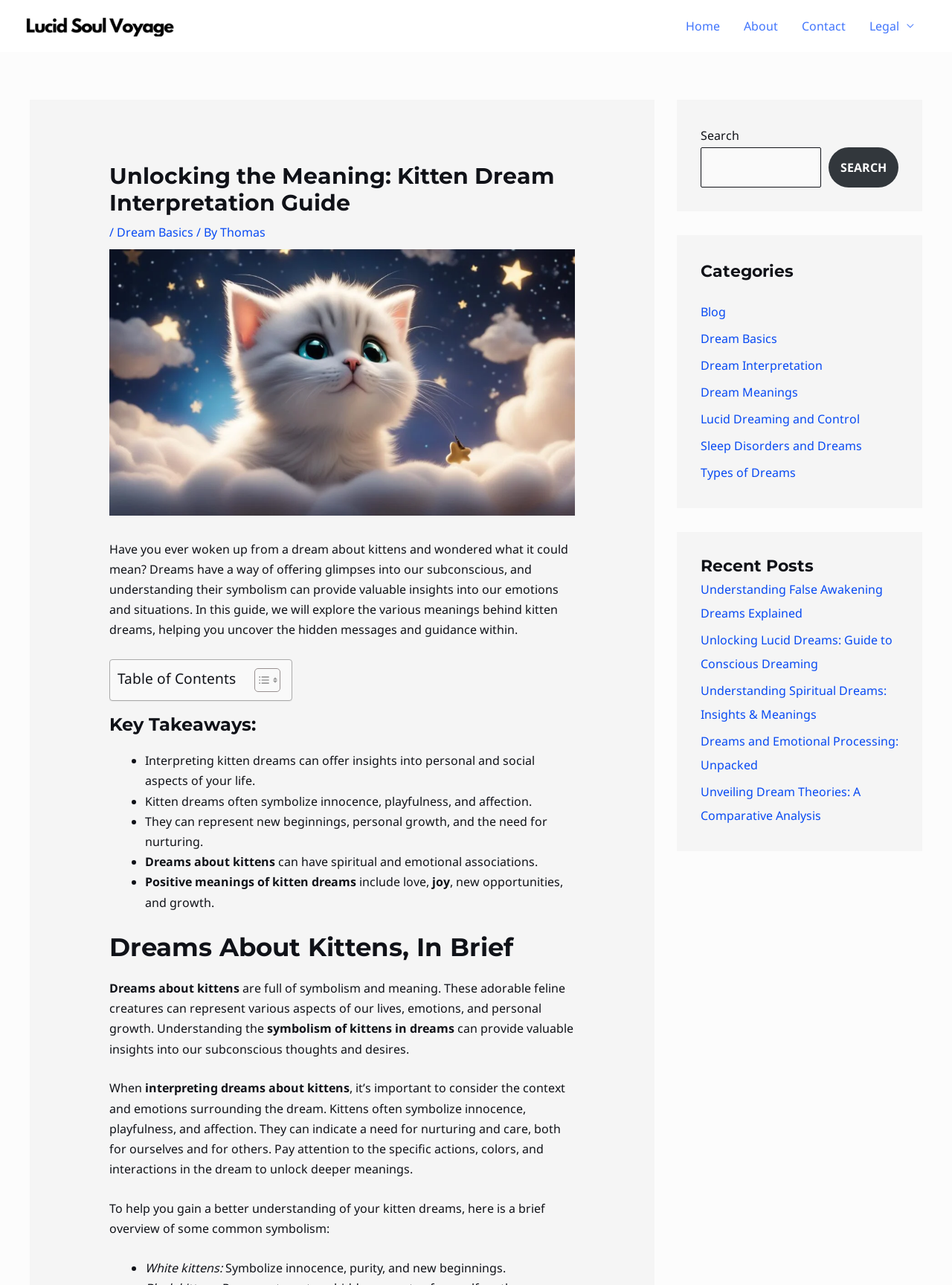Determine the bounding box coordinates of the region to click in order to accomplish the following instruction: "Click on the 'Home' link". Provide the coordinates as four float numbers between 0 and 1, specifically [left, top, right, bottom].

[0.708, 0.0, 0.769, 0.041]